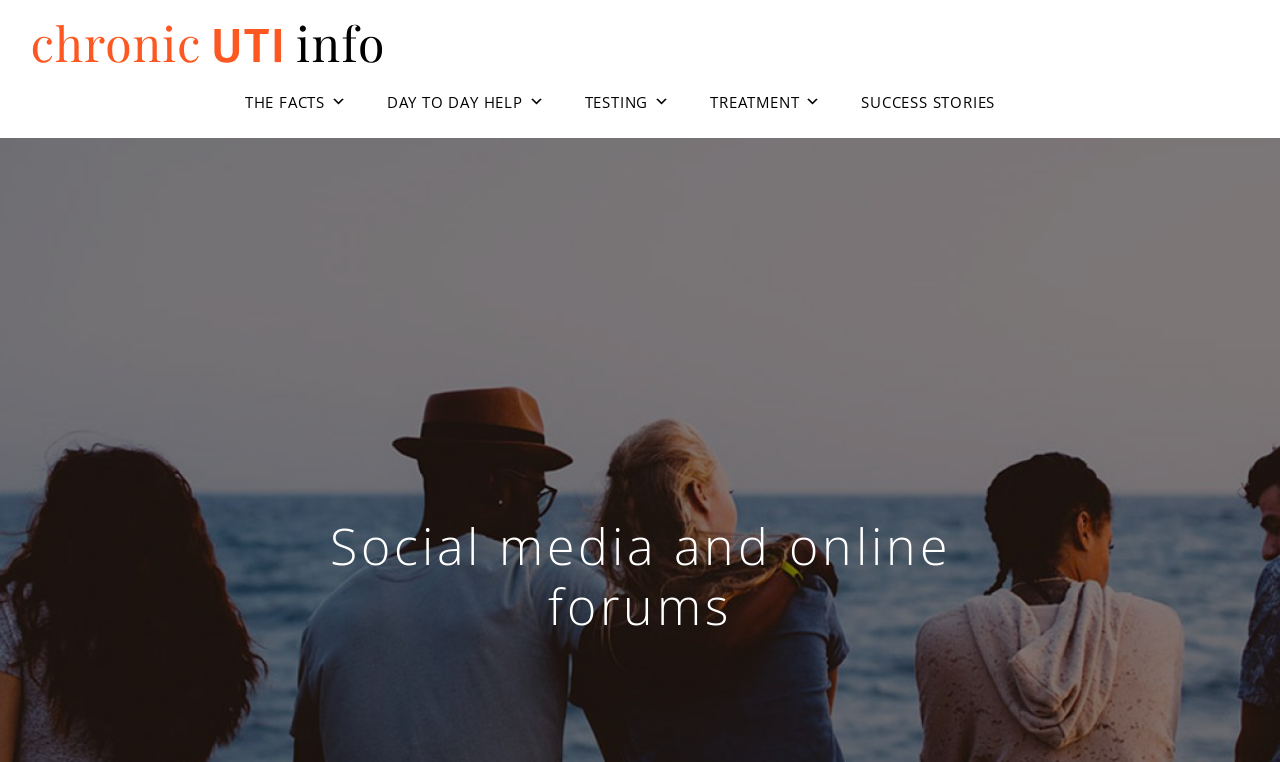Locate and provide the bounding box coordinates for the HTML element that matches this description: "The facts".

[0.191, 0.108, 0.271, 0.16]